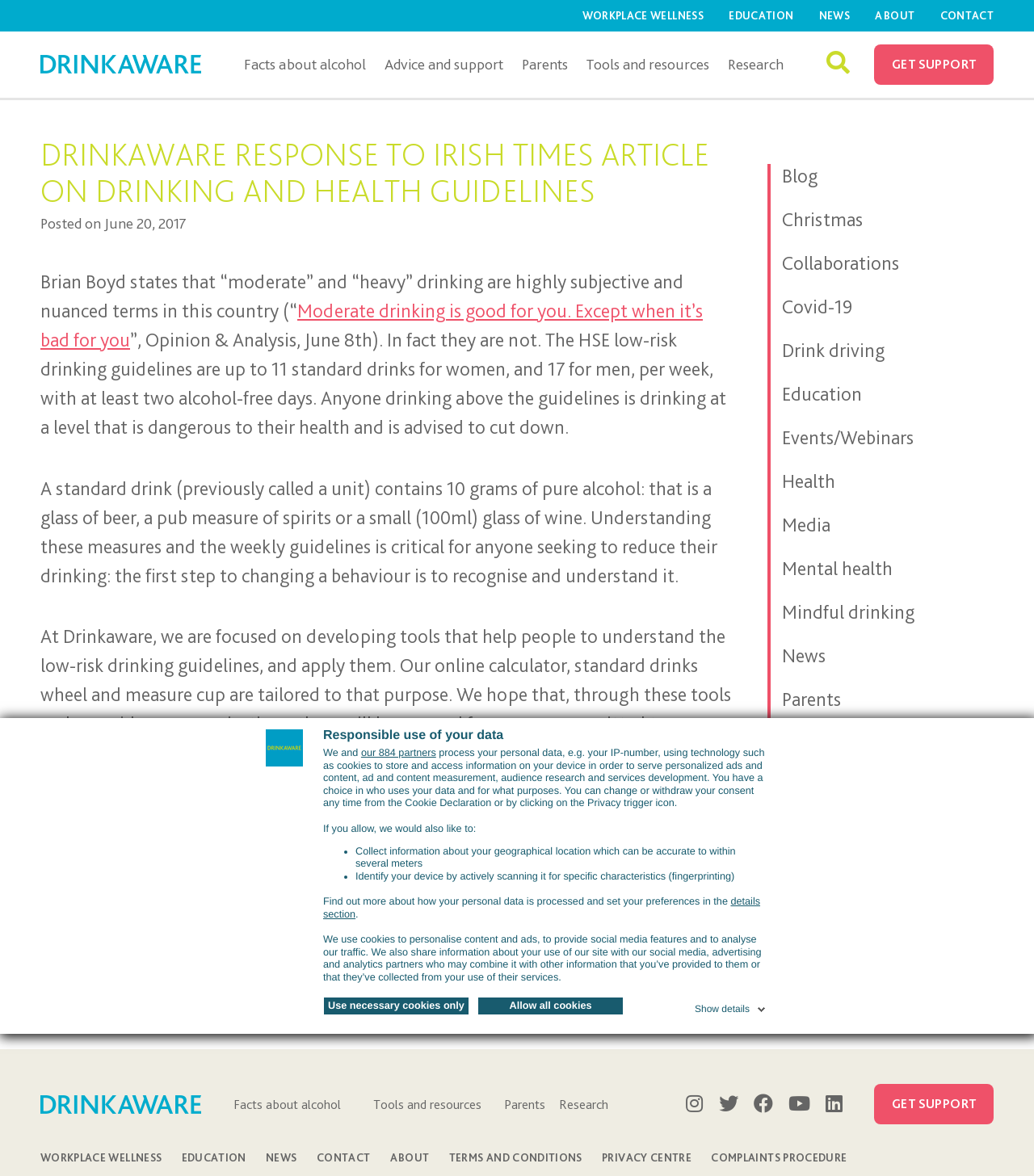What is the name of the organization?
Based on the image, answer the question with as much detail as possible.

I found the answer by looking at the logo and the title of the webpage, which indicates that the organization is Drinkaware.